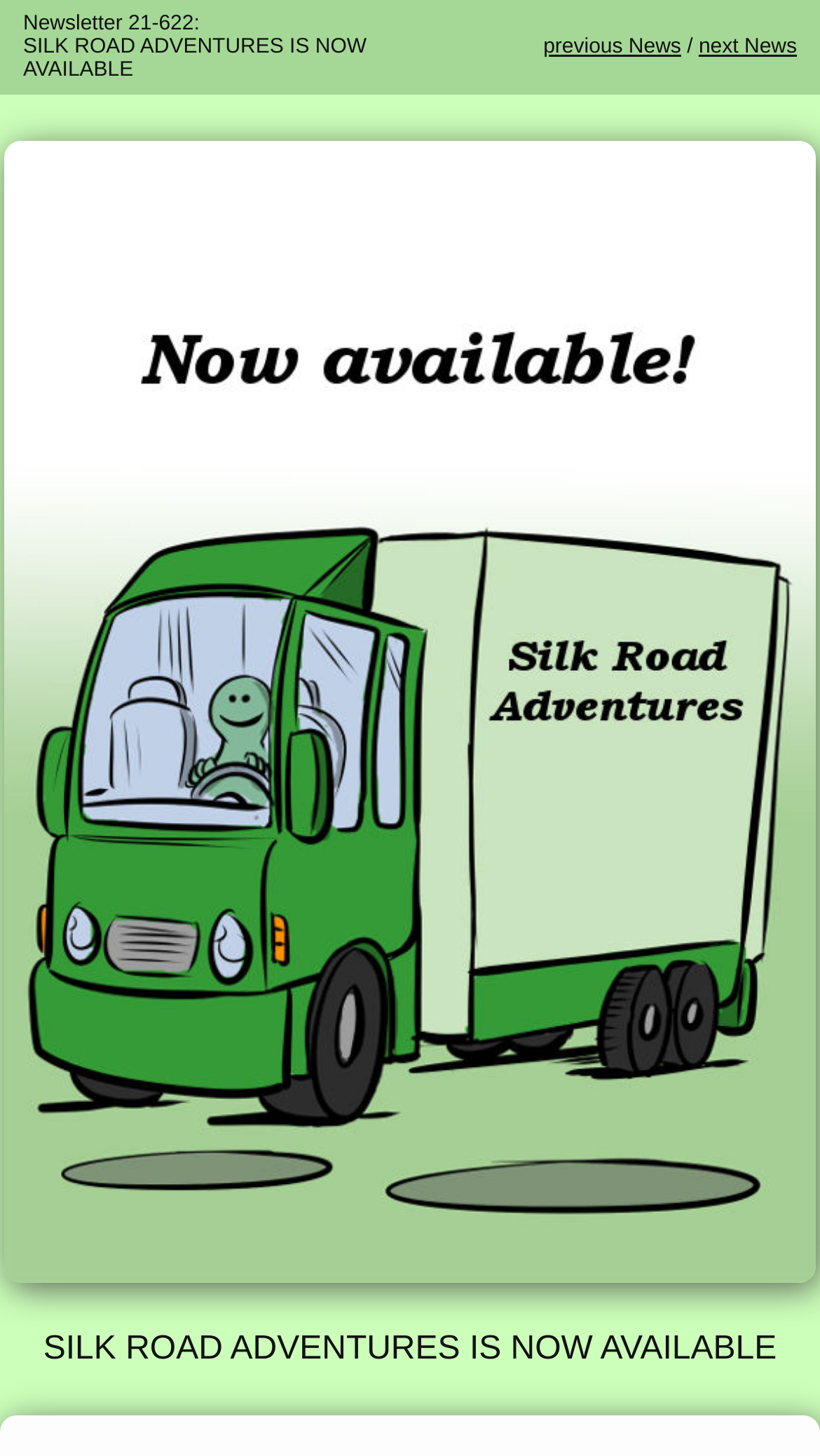What is the bounding box coordinate of the image?
Examine the image and give a concise answer in one word or a short phrase.

[0.005, 0.097, 0.995, 0.881]